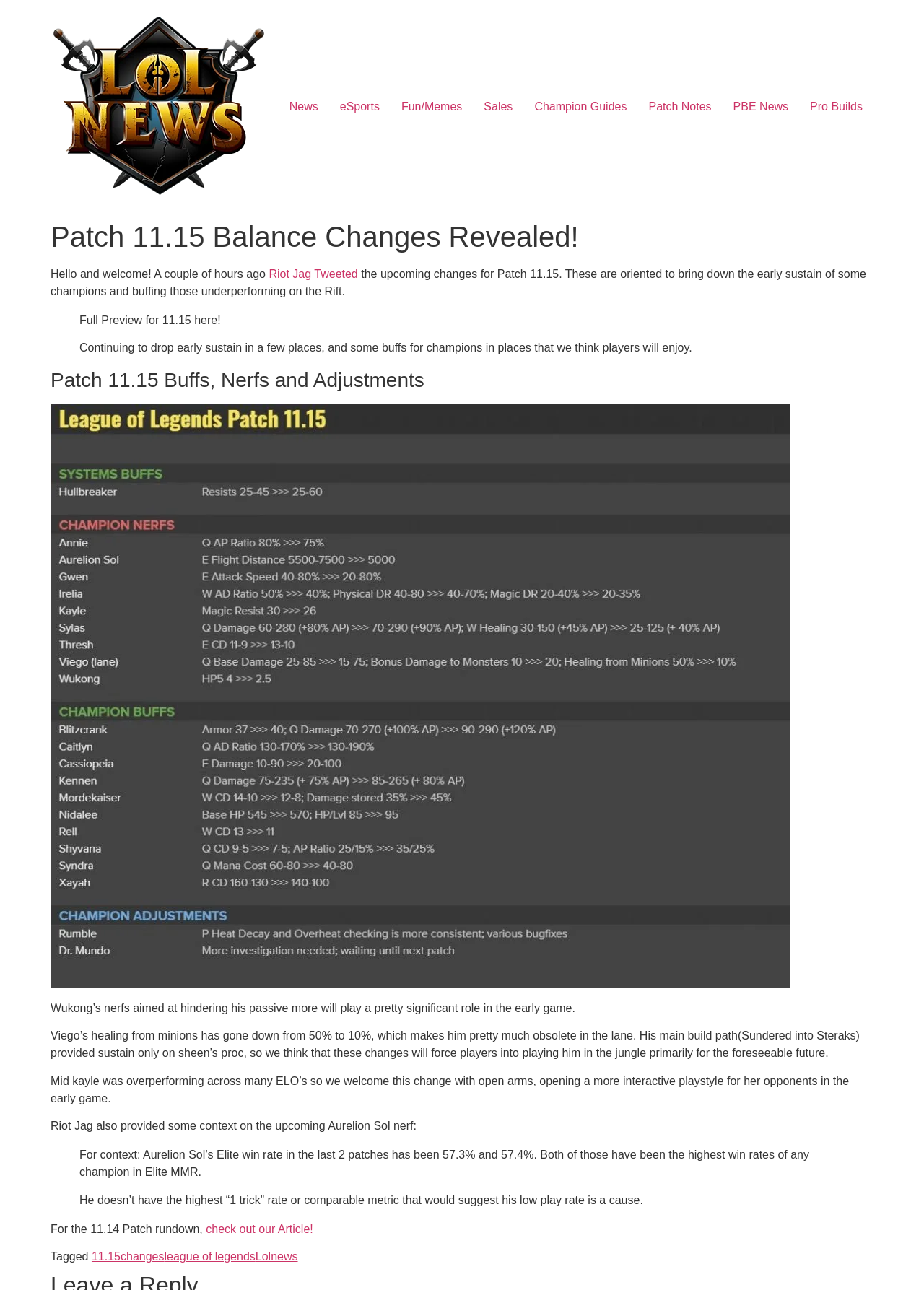Summarize the webpage comprehensively, mentioning all visible components.

This webpage is about the latest patch notes for League of Legends, specifically Patch 11.15. At the top, there is a logo and a link to "LoL News" on the left, and a navigation menu with links to various sections such as "News", "eSports", "Fun/Memes", "Sales", "Champion Guides", "Patch Notes", "PBE News", and "Pro Builds" on the right.

Below the navigation menu, there is a large heading that reads "Patch 11.15 Balance Changes Revealed!" followed by a brief introduction to the patch notes. The introduction mentions that Riot Jag tweeted about the upcoming changes, which aim to reduce the early sustain of some champions and buff those who are underperforming.

The main content of the webpage is divided into sections, with headings and blockquotes. The first section is about the patch notes, which includes a brief summary of the changes. The second section is a blockquote with a quote from Riot Jag about the patch notes.

The next section is a heading that reads "Patch 11.15 Buffs, Nerfs and Adjustments" followed by a long block of text that discusses the specific changes to various champions, including Wukong, Viego, and Mid Kayle. There are also blockquotes with additional quotes from Riot Jag about the changes to Aurelion Sol.

At the bottom of the webpage, there is a link to a previous article about Patch 11.14, and a list of tags including "11.15", "changes", "league of legends", and "Lolnews".